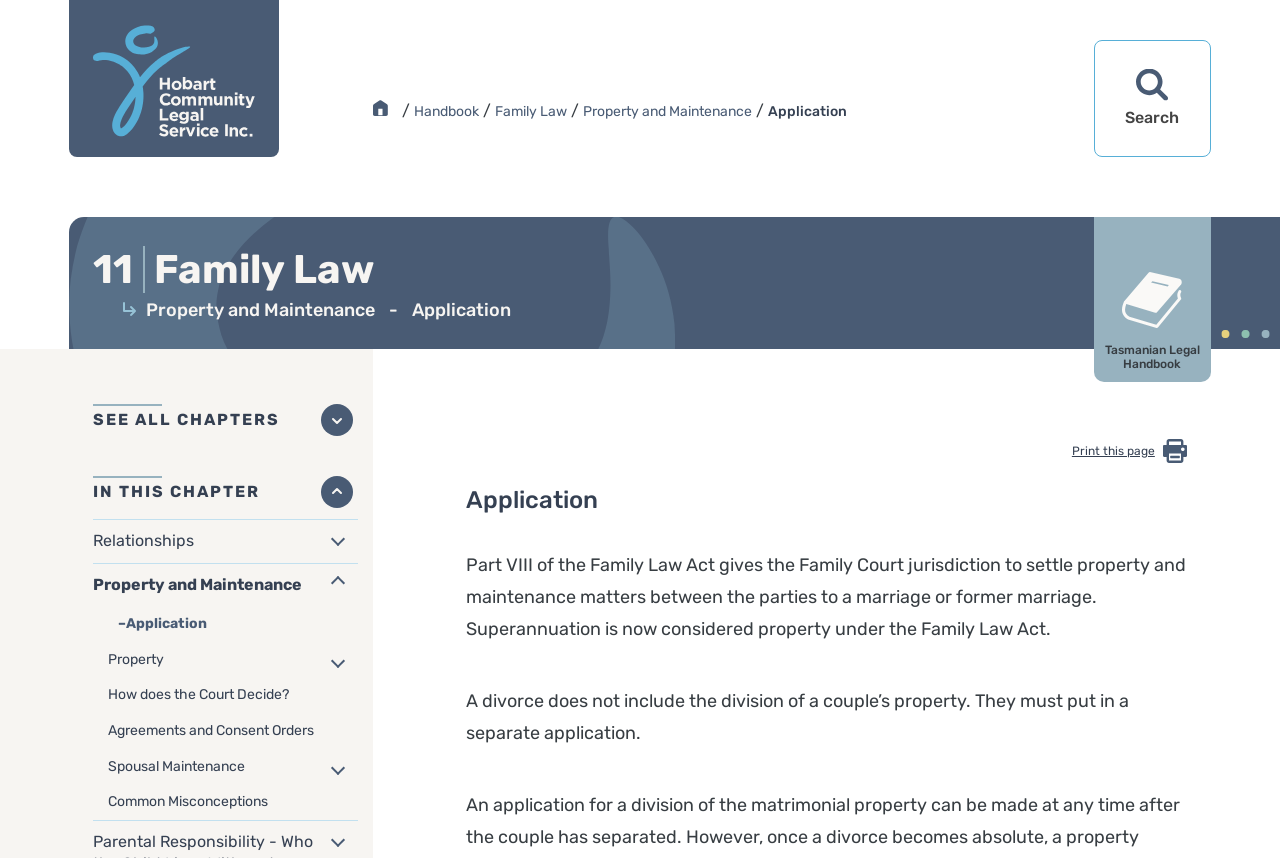Identify the bounding box coordinates of the section to be clicked to complete the task described by the following instruction: "Expand list of chapters below". The coordinates should be four float numbers between 0 and 1, formatted as [left, top, right, bottom].

[0.25, 0.471, 0.275, 0.508]